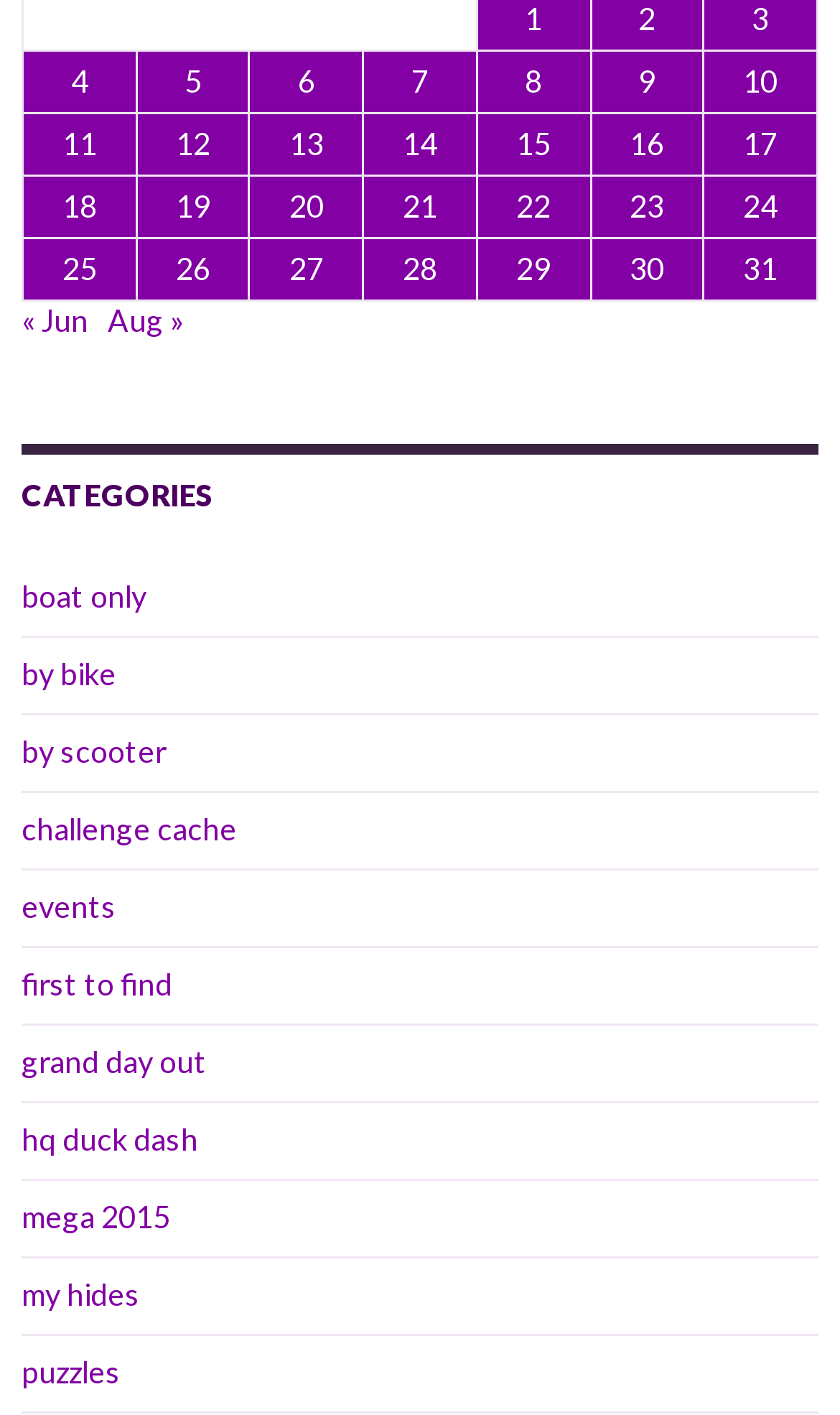Determine the bounding box coordinates for the area that needs to be clicked to fulfill this task: "View boat only category". The coordinates must be given as four float numbers between 0 and 1, i.e., [left, top, right, bottom].

[0.026, 0.409, 0.174, 0.434]